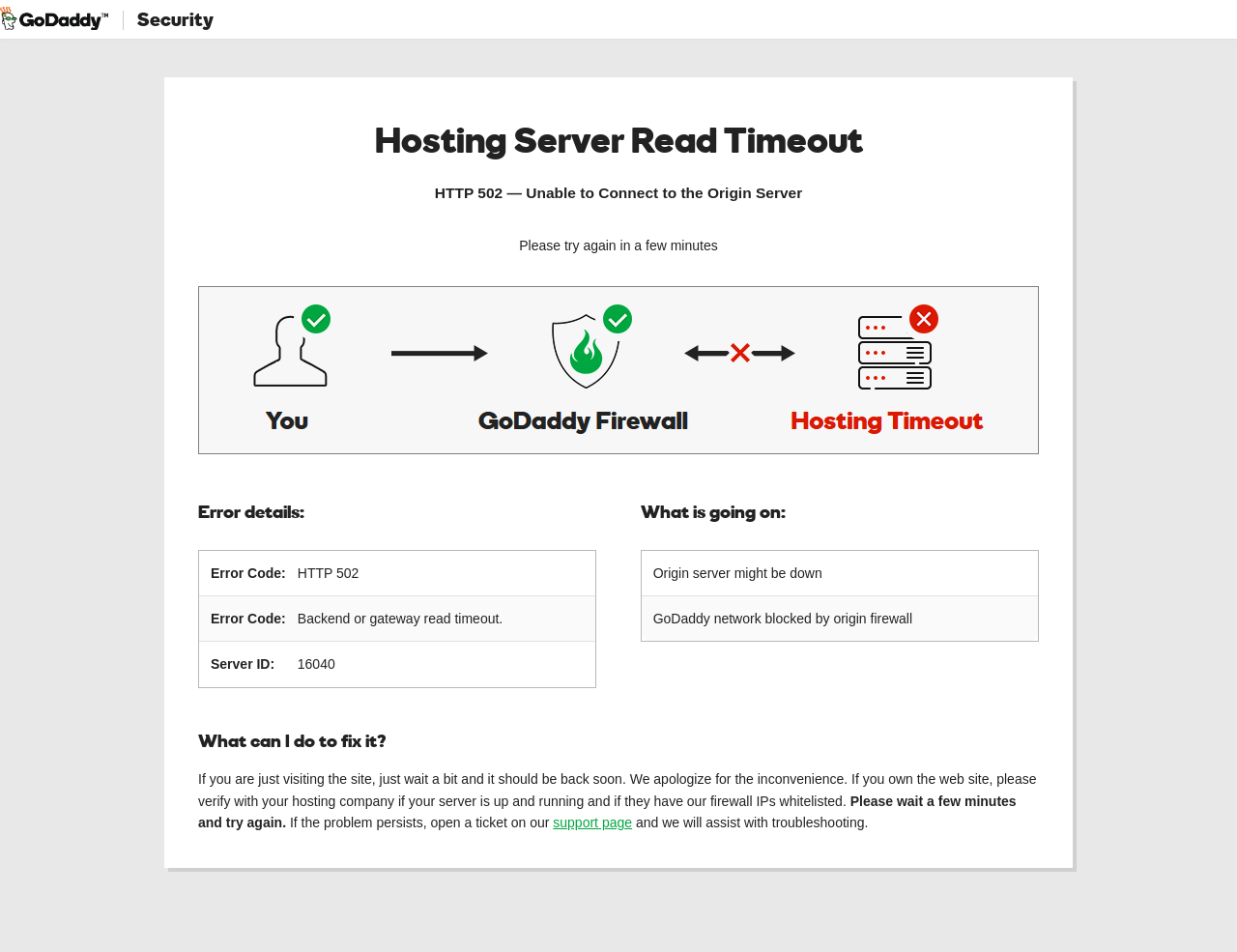What should I do if I own the website?
Based on the visual information, provide a detailed and comprehensive answer.

The webpage suggests that if you own the website, you should verify with your hosting company if your server is up and running and if they have the firewall IPs whitelisted, as mentioned in the static text under 'What can I do to fix it?' section.